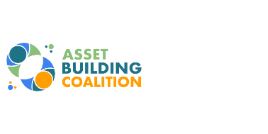Where does the Asset Building Coalition aim to empower individuals and families?
Using the image, provide a concise answer in one word or a short phrase.

Forsyth County, North Carolina